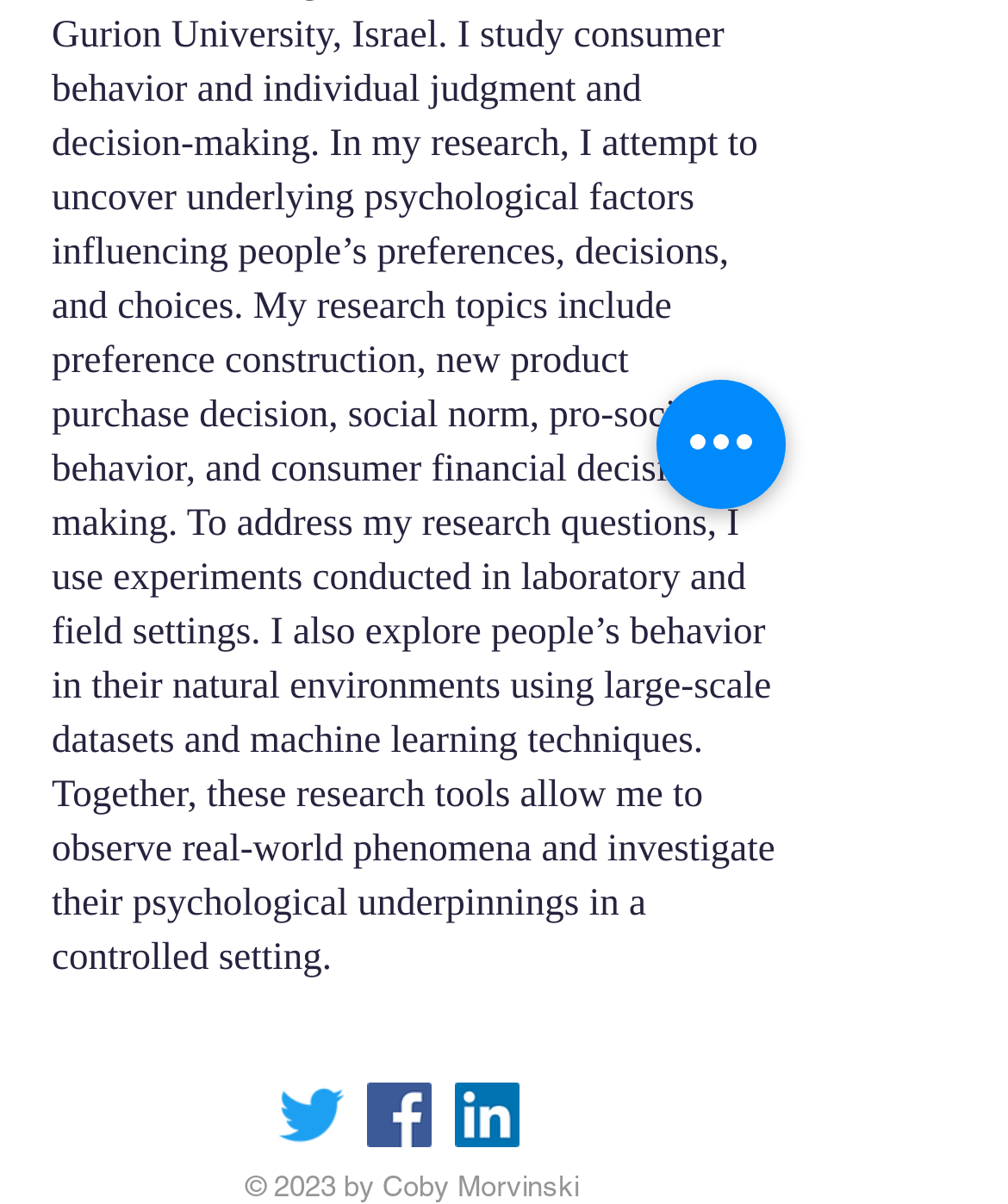Locate the bounding box of the UI element defined by this description: "aria-label="Facebook"". The coordinates should be given as four float numbers between 0 and 1, formatted as [left, top, right, bottom].

[0.364, 0.899, 0.428, 0.953]